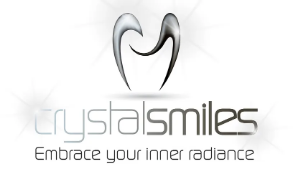What is the focus of the dental clinic?
Answer with a single word or short phrase according to what you see in the image.

Dental health and confidence